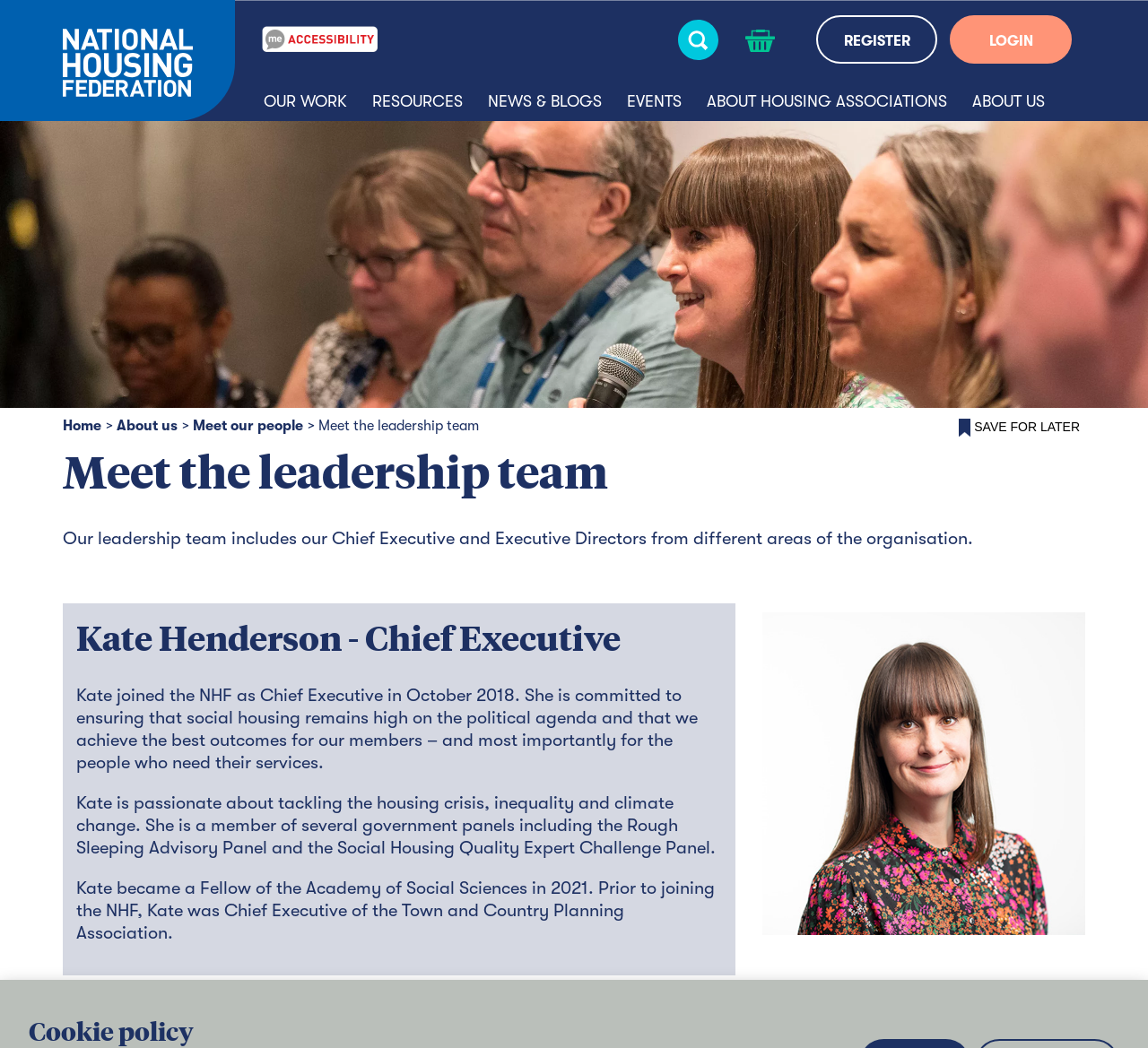Can you find the bounding box coordinates for the element that needs to be clicked to execute this instruction: "Click the logo"? The coordinates should be given as four float numbers between 0 and 1, i.e., [left, top, right, bottom].

[0.055, 0.001, 0.184, 0.093]